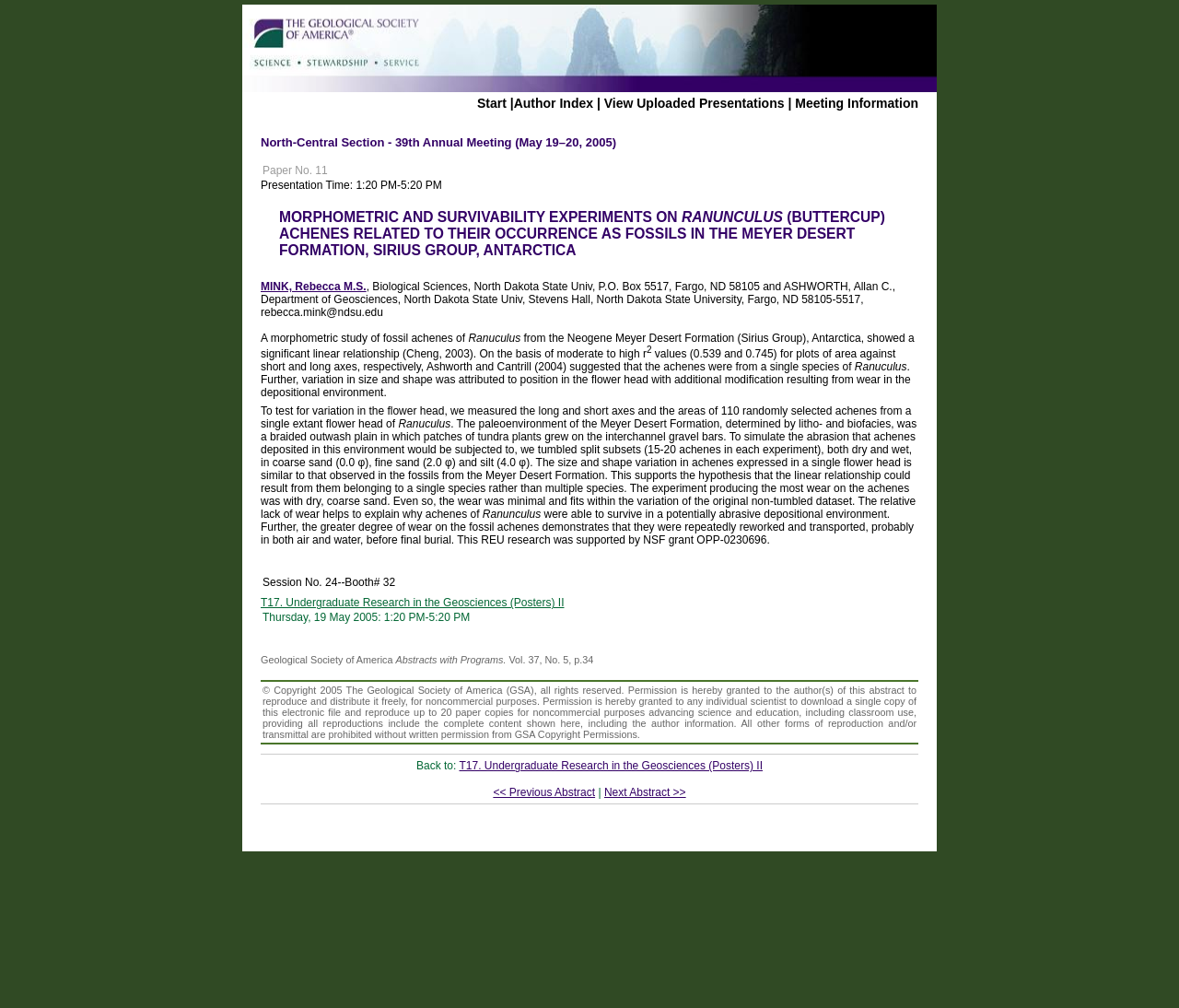Locate the bounding box coordinates of the element you need to click to accomplish the task described by this instruction: "View meeting information".

[0.674, 0.095, 0.779, 0.11]